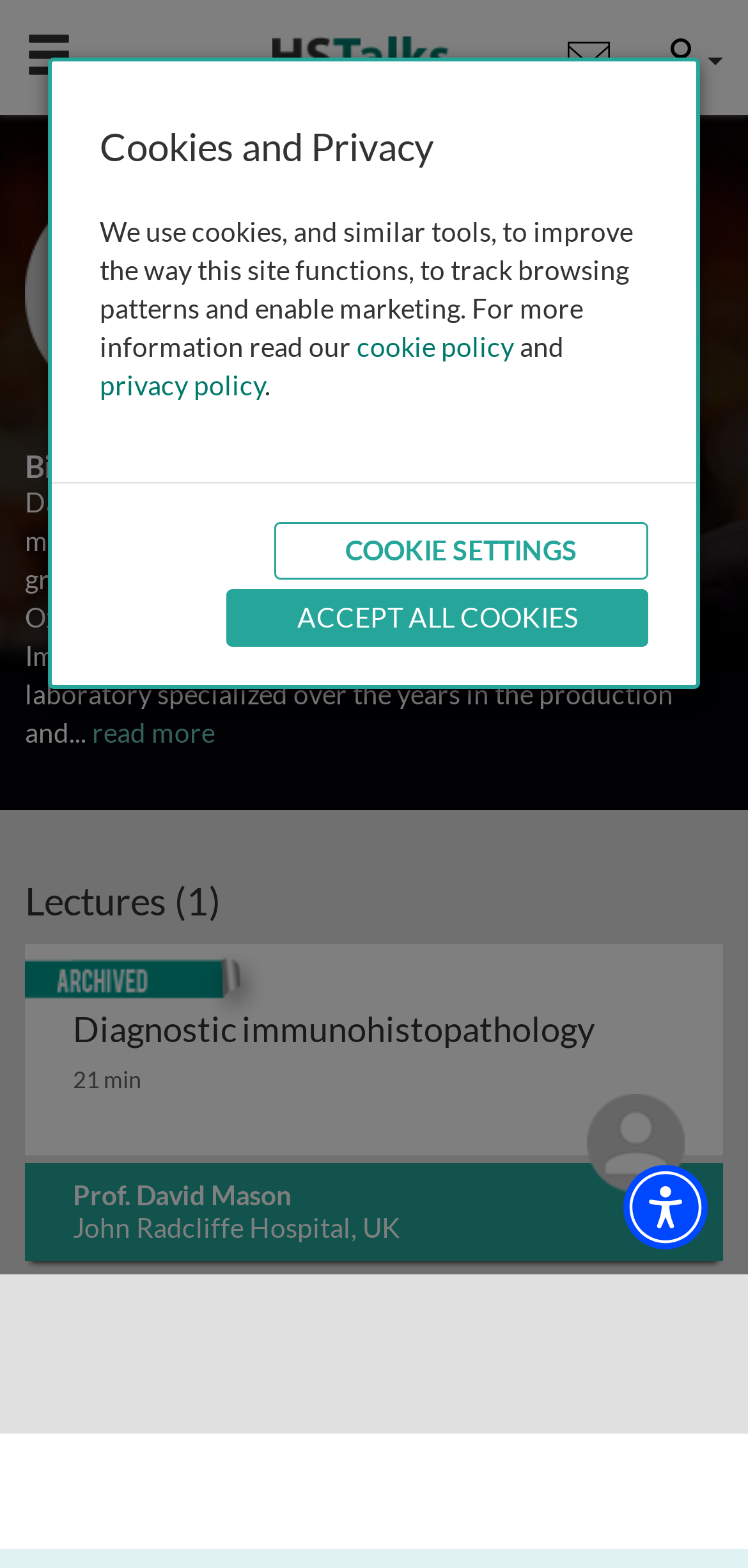What is the hospital where Prof. David Mason works?
Offer a detailed and full explanation in response to the question.

I found the answer by looking at the main content section of the webpage, where I saw a heading element with the text 'Prof. David Mason John Radcliffe Hospital, UK'. This suggests that Prof. David Mason works at John Radcliffe Hospital.